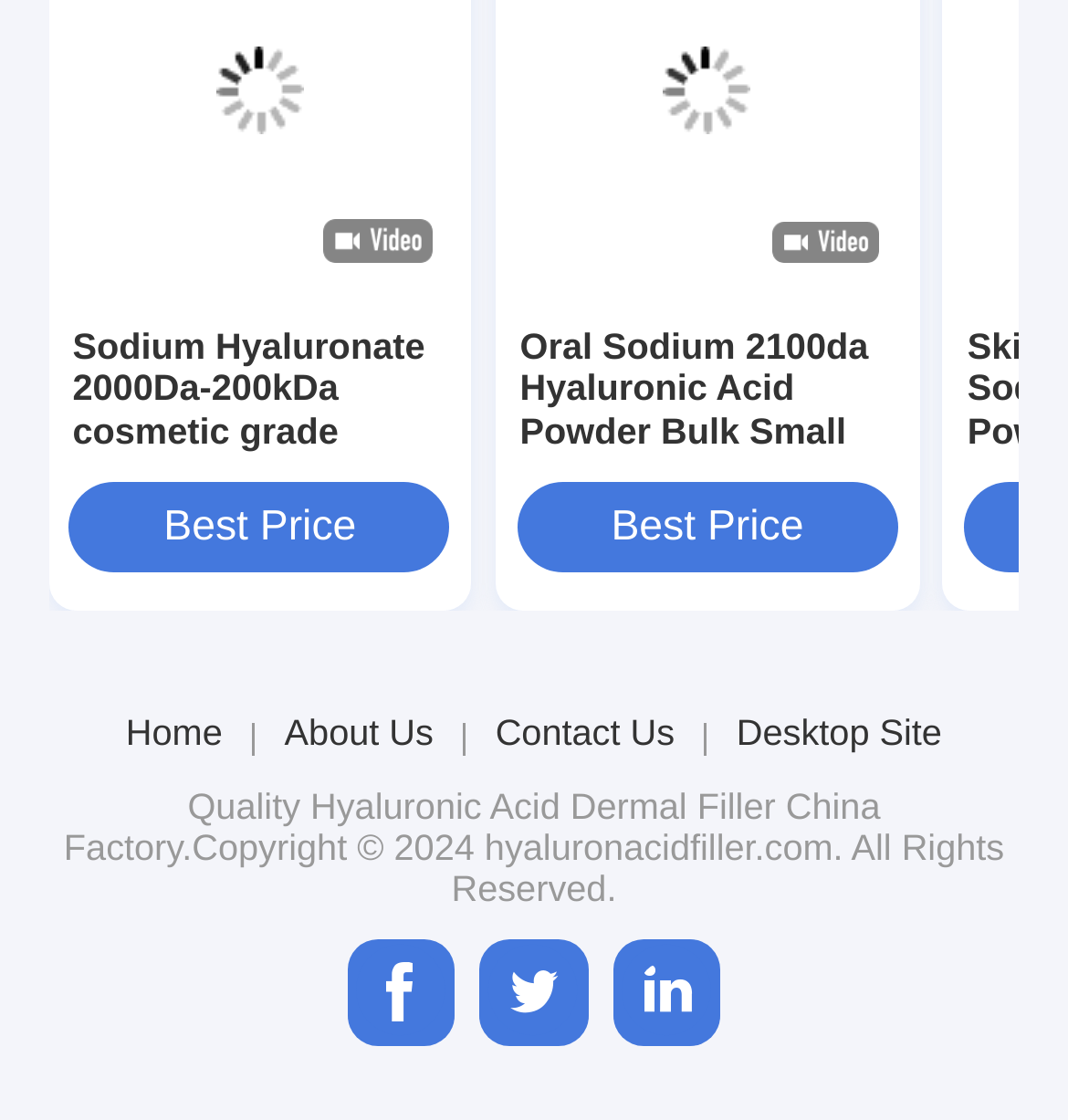Determine the bounding box coordinates for the area that should be clicked to carry out the following instruction: "View product details of Sodium Hyaluronate 2000Da-200kDa cosmetic grade".

[0.068, 0.29, 0.419, 0.404]